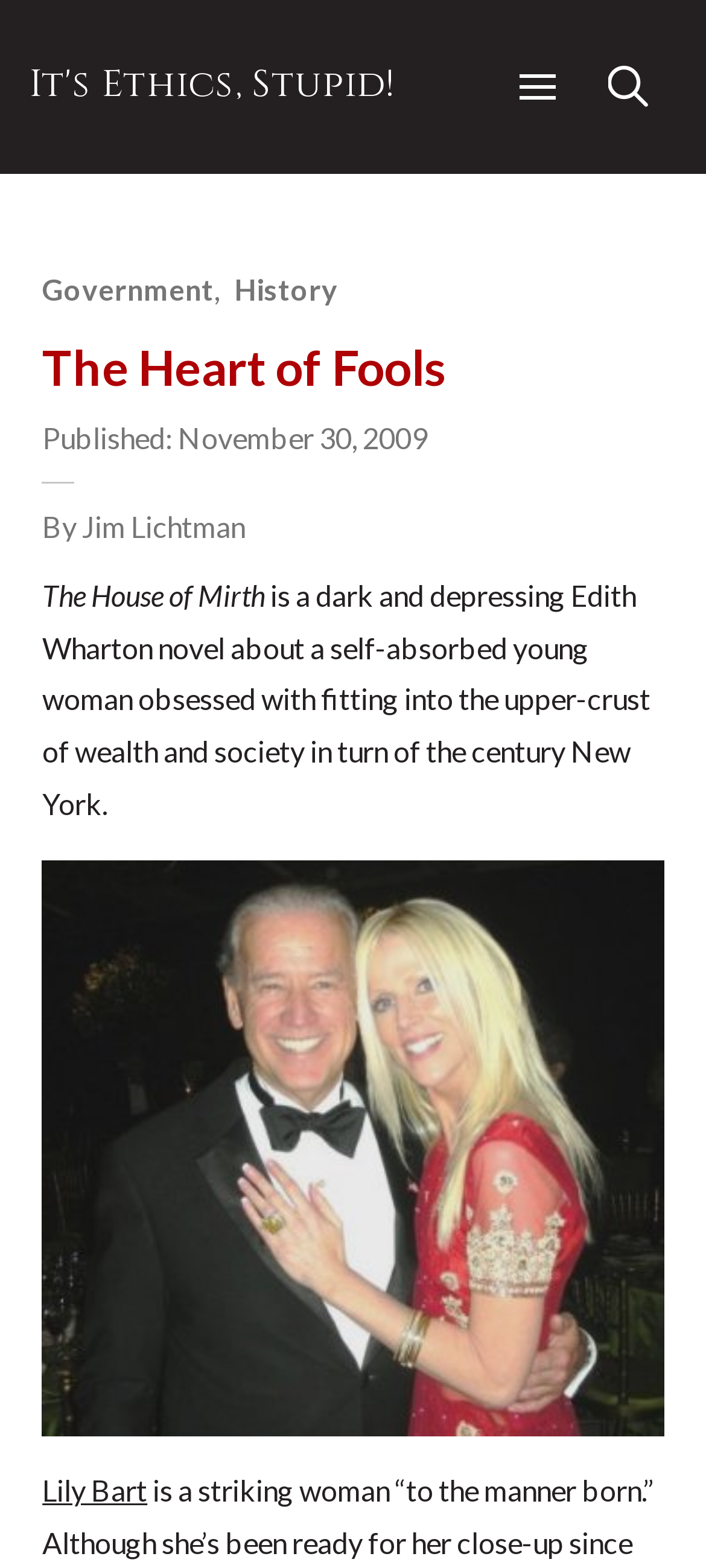What is the name of the novel described?
Respond to the question with a single word or phrase according to the image.

The House of Mirth